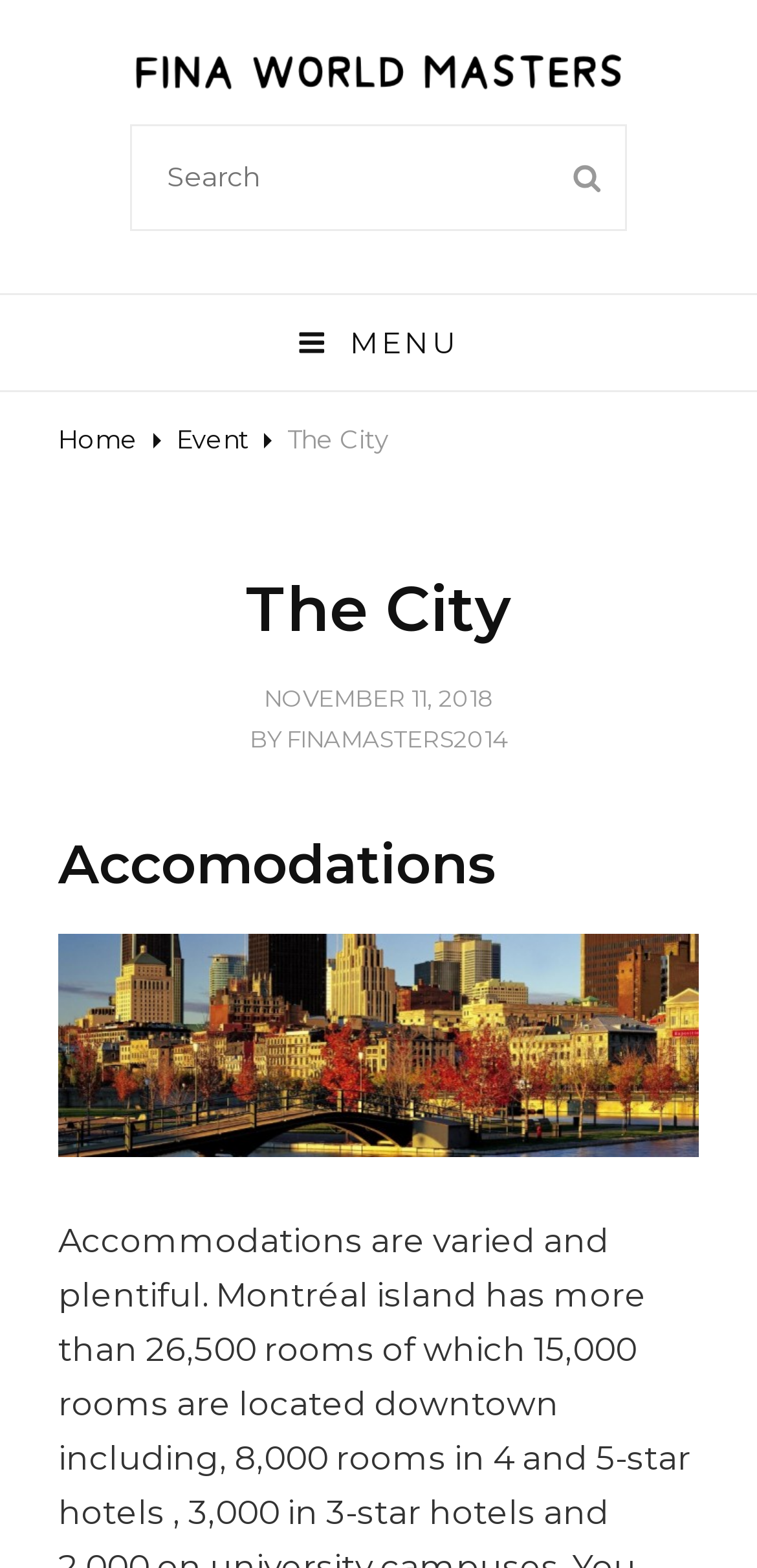What is the name of the event?
Provide an in-depth and detailed explanation in response to the question.

The webpage title and the link 'FINA World Masters | Montreal | Canada | 15th FINA World Masters Championships' suggest that the event is the 15th FINA World Masters Championships.